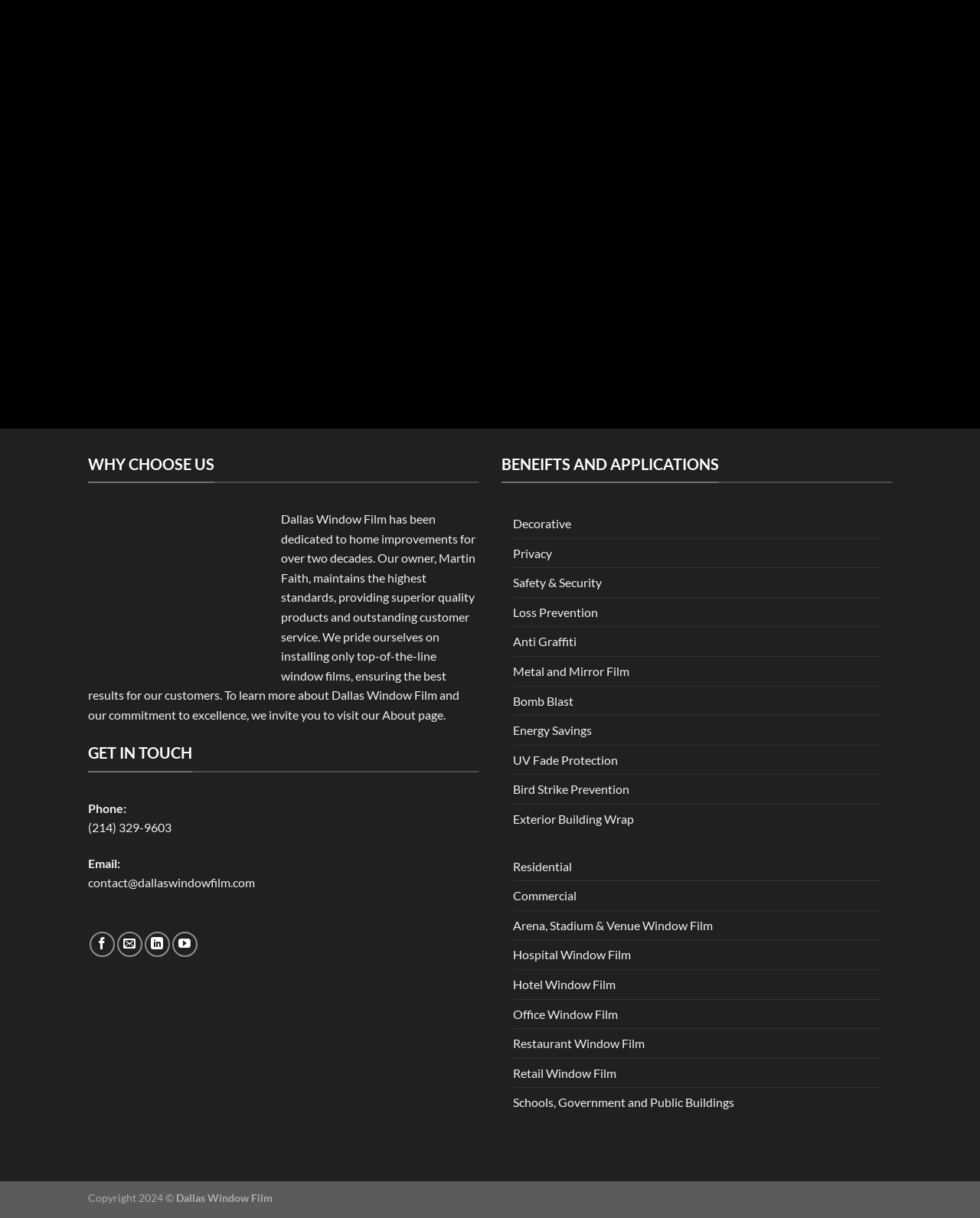Highlight the bounding box coordinates of the element that should be clicked to carry out the following instruction: "Click on 'Send us an email'". The coordinates must be given as four float numbers ranging from 0 to 1, i.e., [left, top, right, bottom].

[0.119, 0.765, 0.145, 0.786]